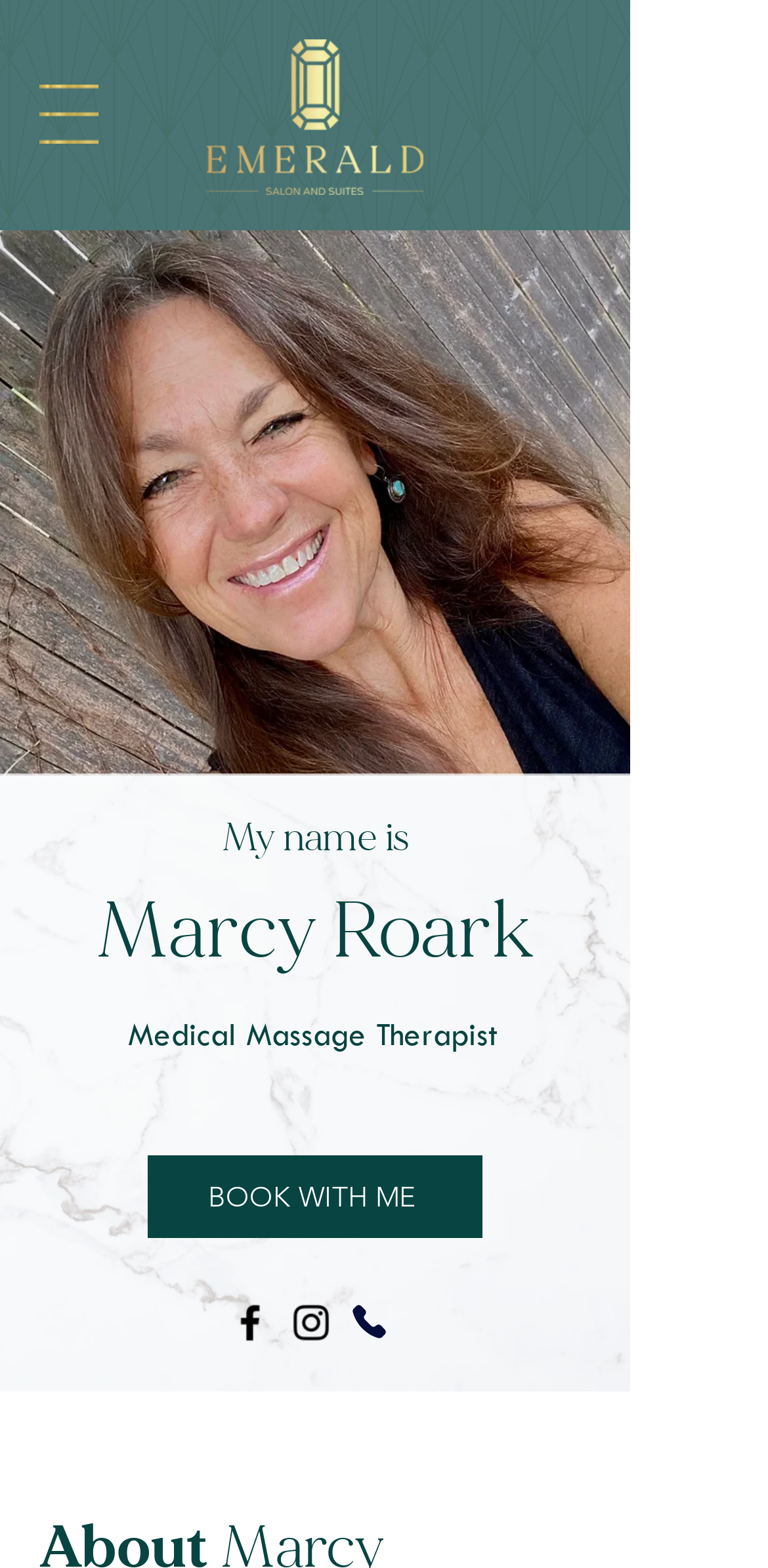Provide a one-word or brief phrase answer to the question:
What is the call-to-action button below Marcy Roark's name?

BOOK WITH ME